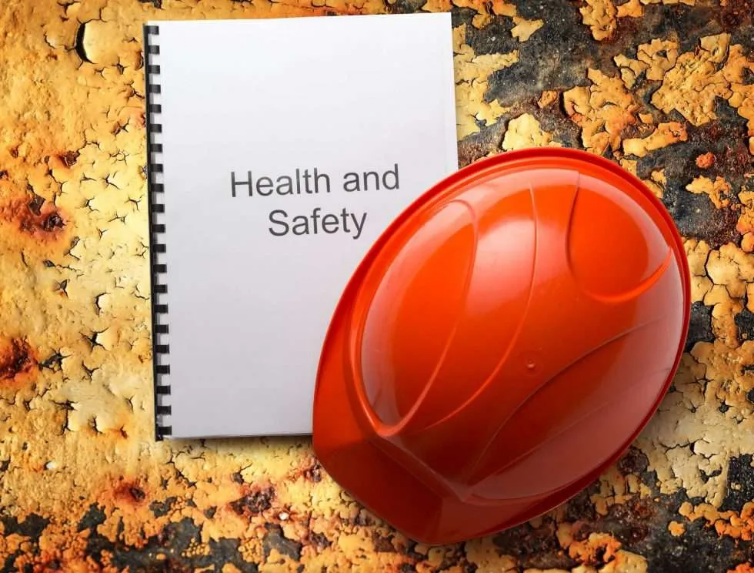What does the hard hat symbolize?
Answer the question with a detailed explanation, including all necessary information.

The hard hat in the image symbolizes protective gear essential for worker safety, highlighting the critical need for safety measures in professional settings.